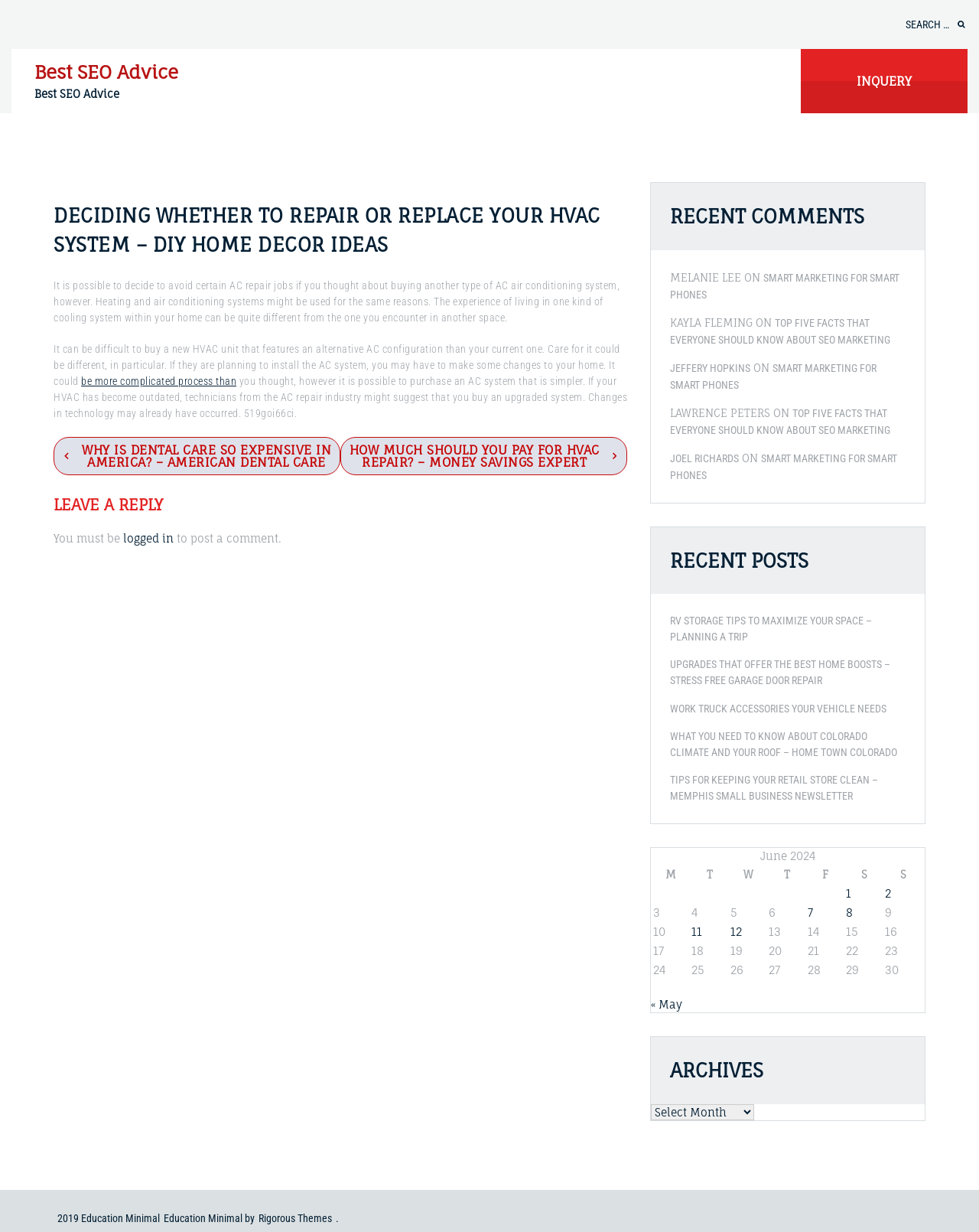Provide the bounding box coordinates of the HTML element this sentence describes: "Inquery".

[0.818, 0.04, 0.988, 0.092]